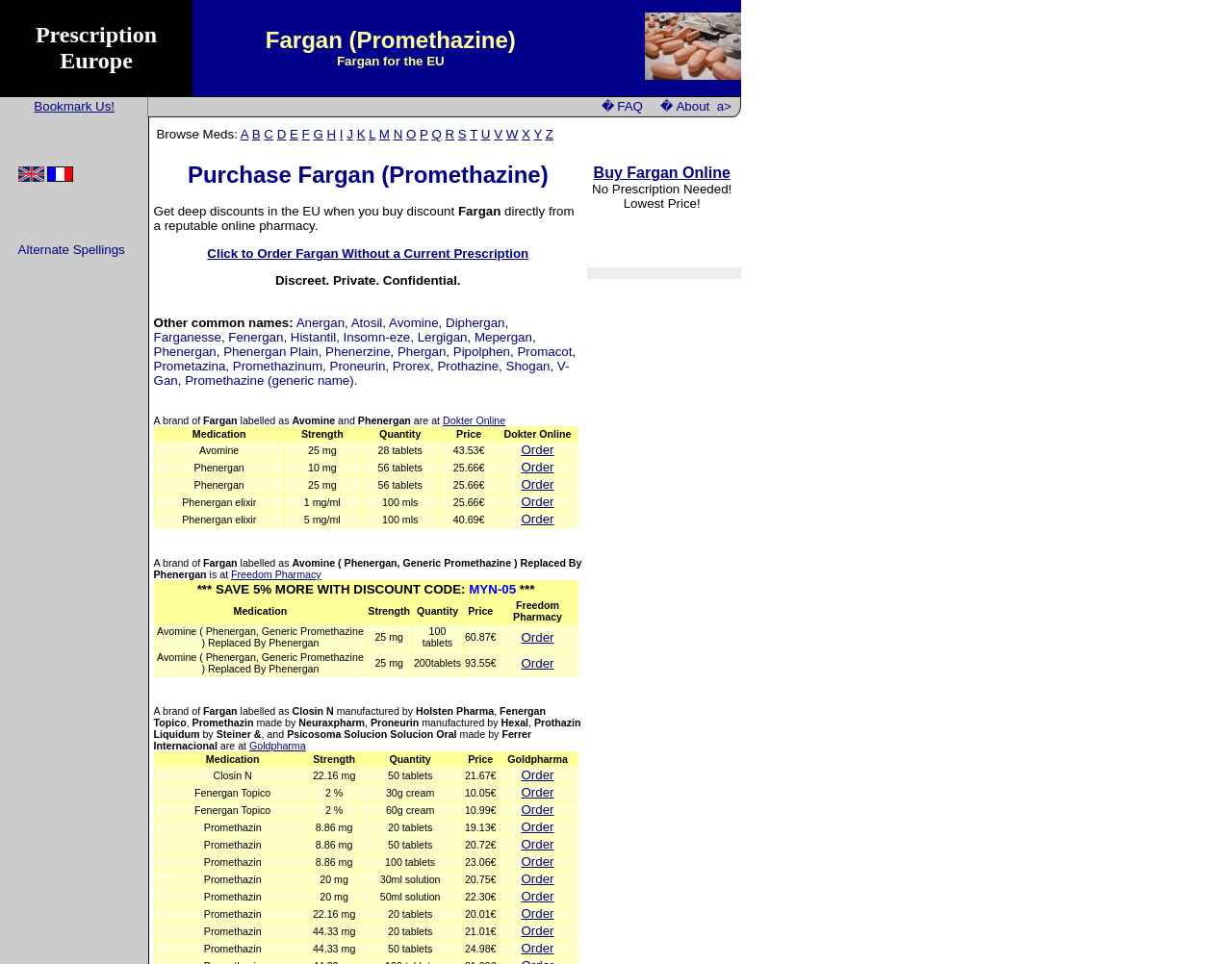Find the bounding box coordinates for the area that should be clicked to accomplish the instruction: "Order Avomine".

[0.423, 0.459, 0.45, 0.474]